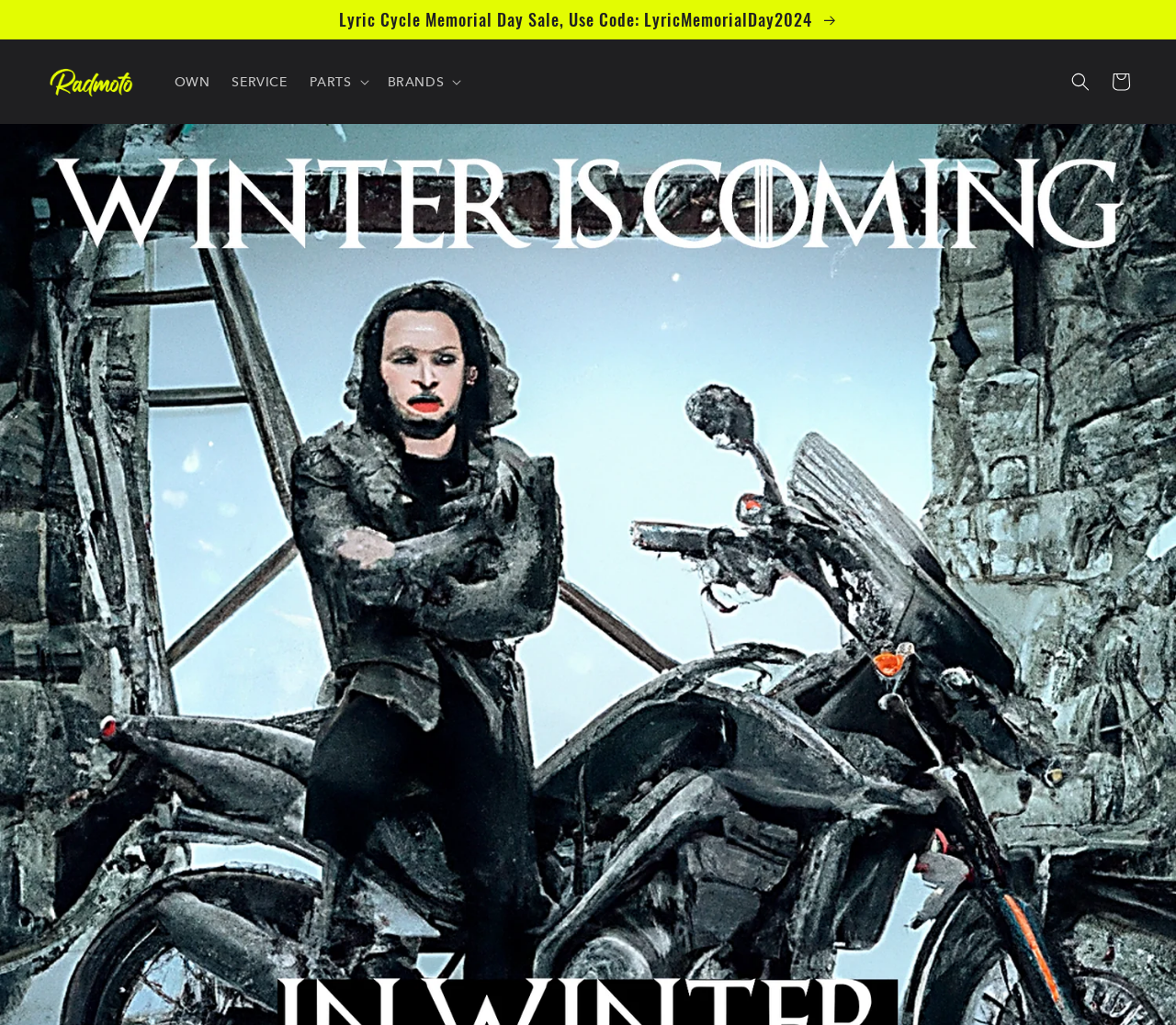Give an in-depth explanation of the webpage layout and content.

The webpage appears to be the homepage of Radmotousa, a company that offers winter storage solutions. At the top of the page, there is an announcement section with a link to a Lyric Cycle Memorial Day Sale, accompanied by a promotional code. Below this, the company's logo, Radmotousa, is displayed as an image, with a link to the homepage.

To the right of the logo, there are three main navigation links: OWN, SERVICE, and a dropdown menu with options for PARTS and BRANDS. These links are positioned horizontally, with the dropdown menus located below their respective links.

At the top right corner of the page, there is a search button with a dialog popup, and next to it, a link to the shopping cart. The search button and cart link are aligned horizontally and are positioned near the top edge of the page.

The overall layout of the page is organized, with clear headings and concise text, making it easy to navigate.